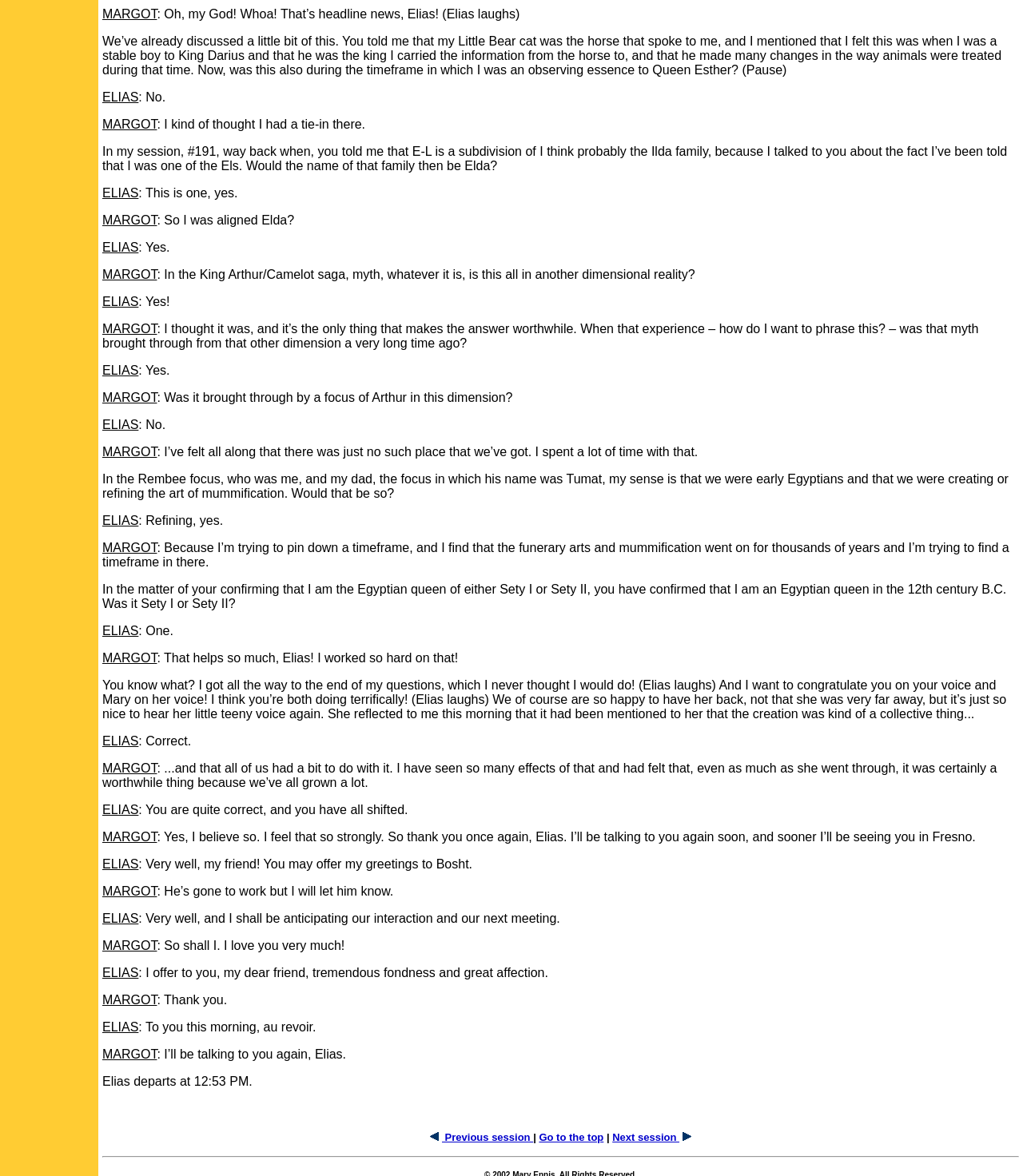What is the name of the focus where Margot's dad's name was Tumat?
Look at the webpage screenshot and answer the question with a detailed explanation.

According to the conversation, Margot mentions that in the Rembee focus, her dad's name was Tumat, and they were early Egyptians refining the art of mummification.